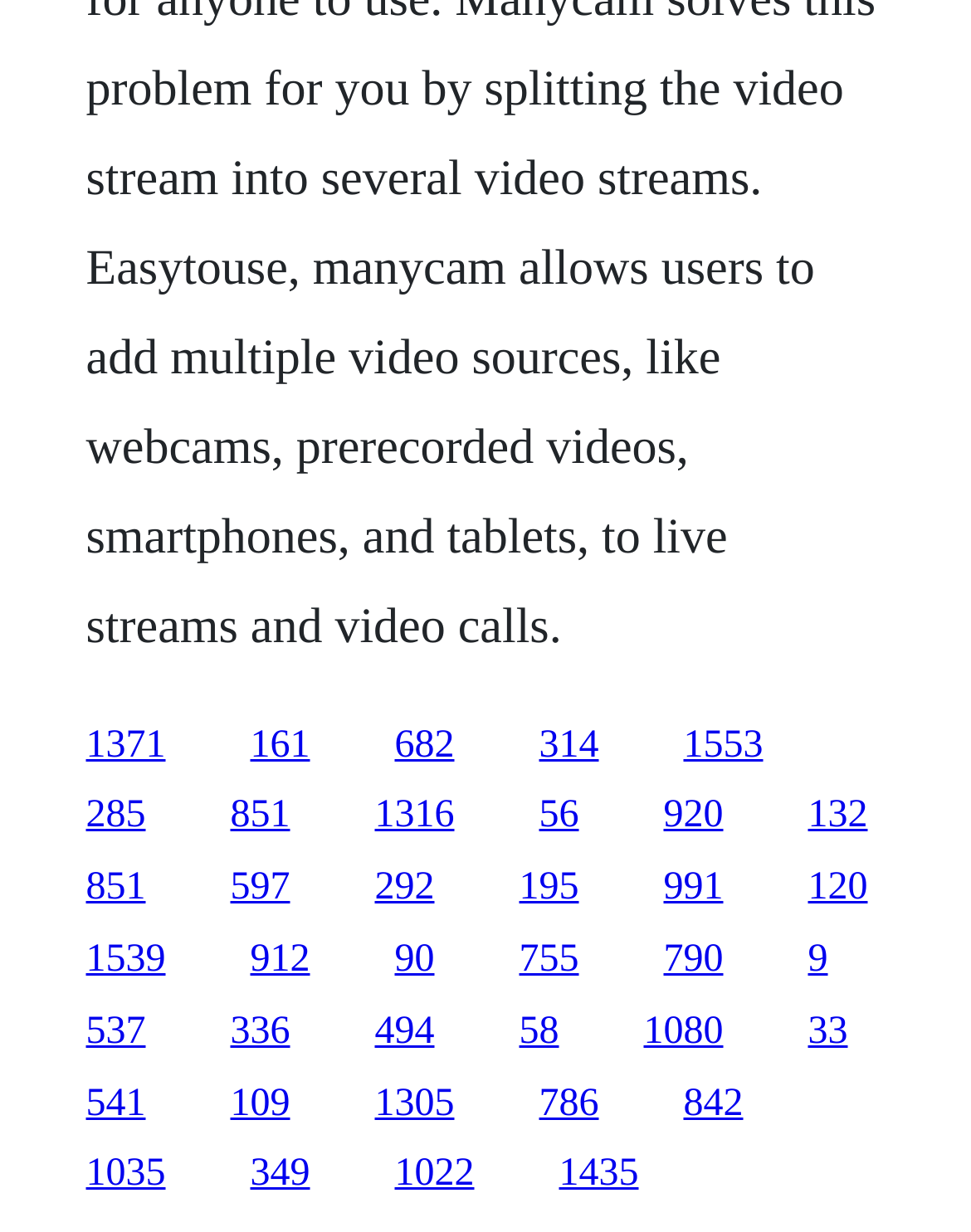Find the bounding box coordinates of the clickable region needed to perform the following instruction: "go to the fifth link". The coordinates should be provided as four float numbers between 0 and 1, i.e., [left, top, right, bottom].

[0.704, 0.587, 0.786, 0.621]